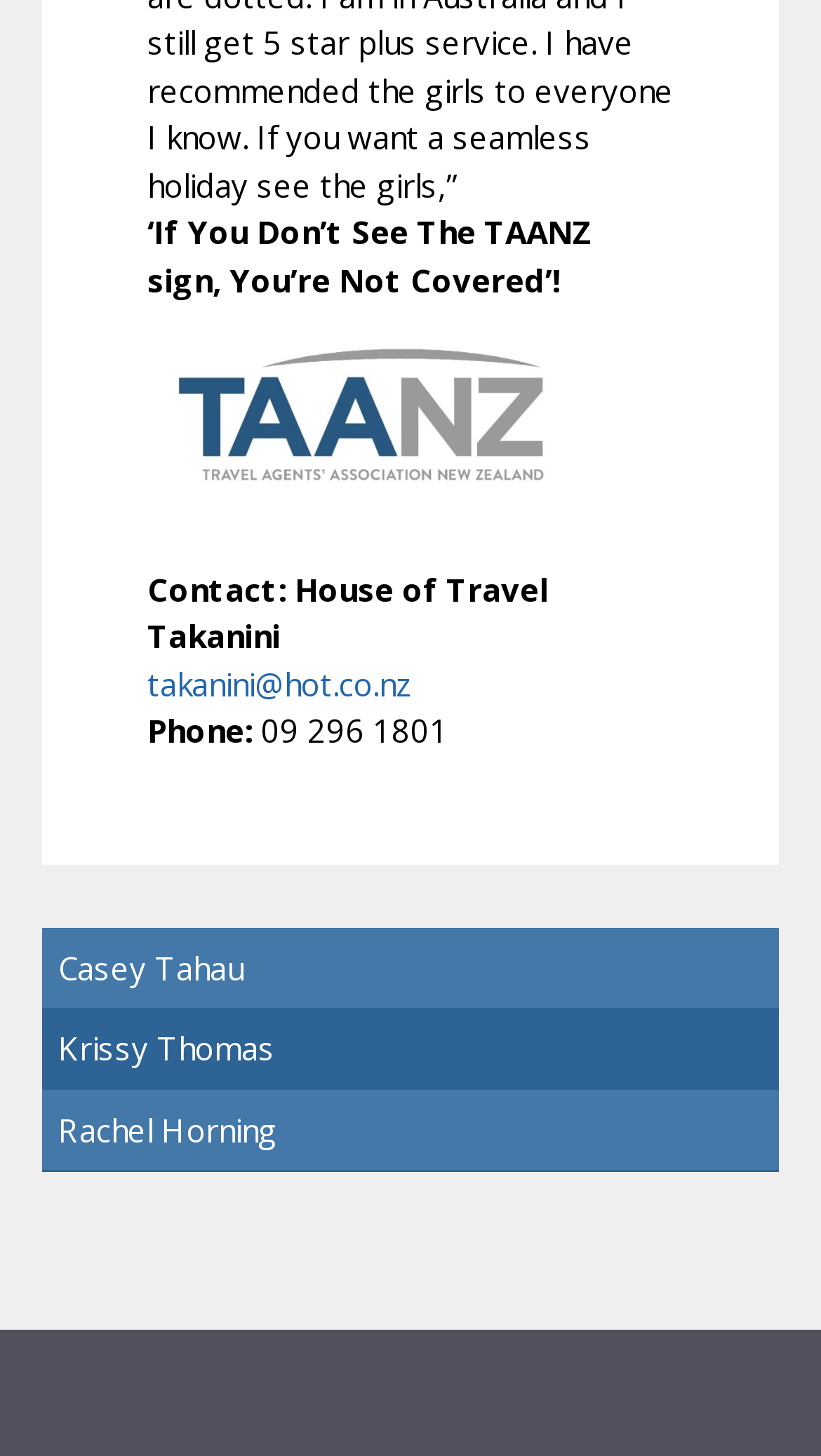What is the name of the travel agency?
Refer to the image and respond with a one-word or short-phrase answer.

House of Travel Takanini